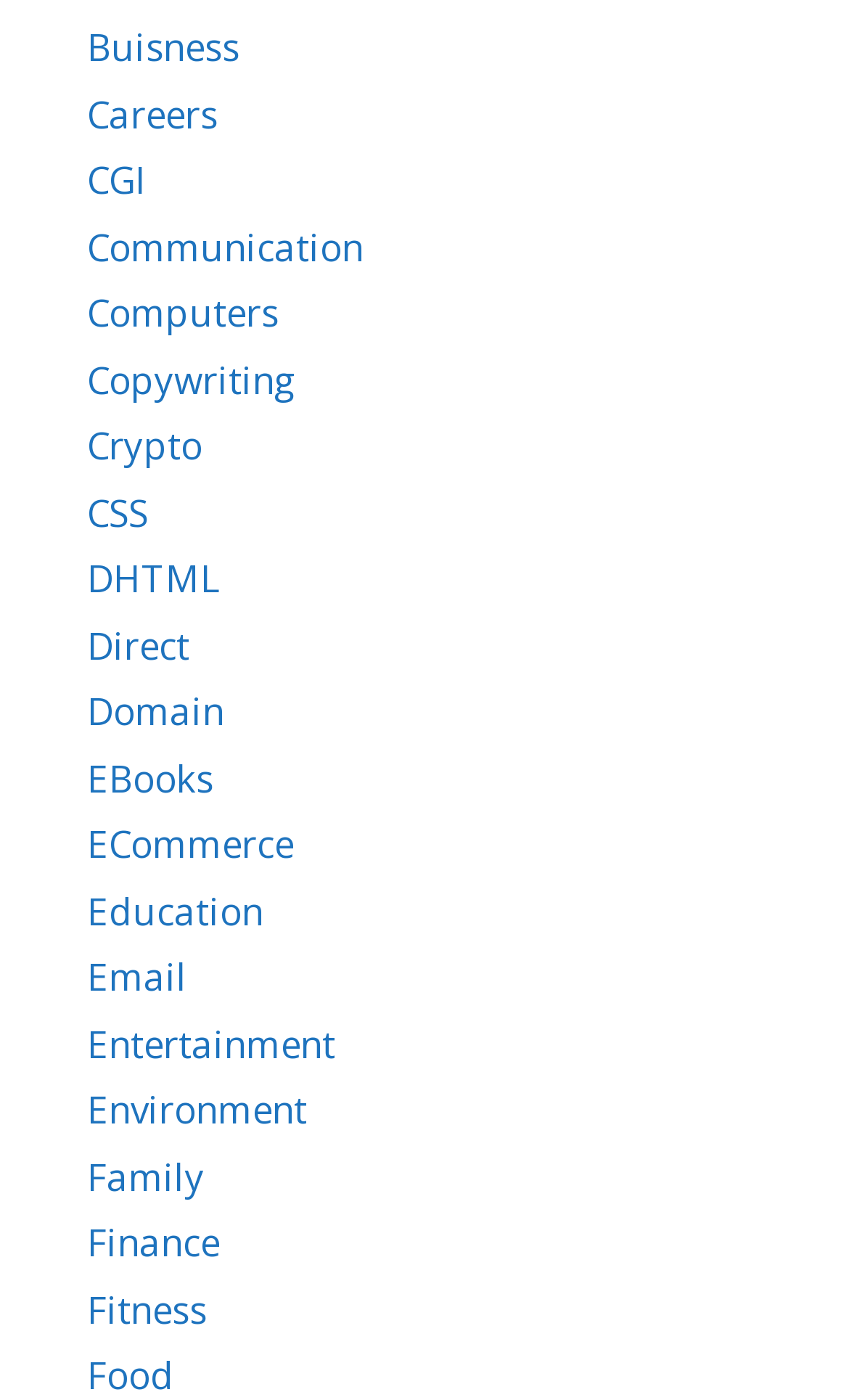What is the first category listed?
Using the image, give a concise answer in the form of a single word or short phrase.

Business